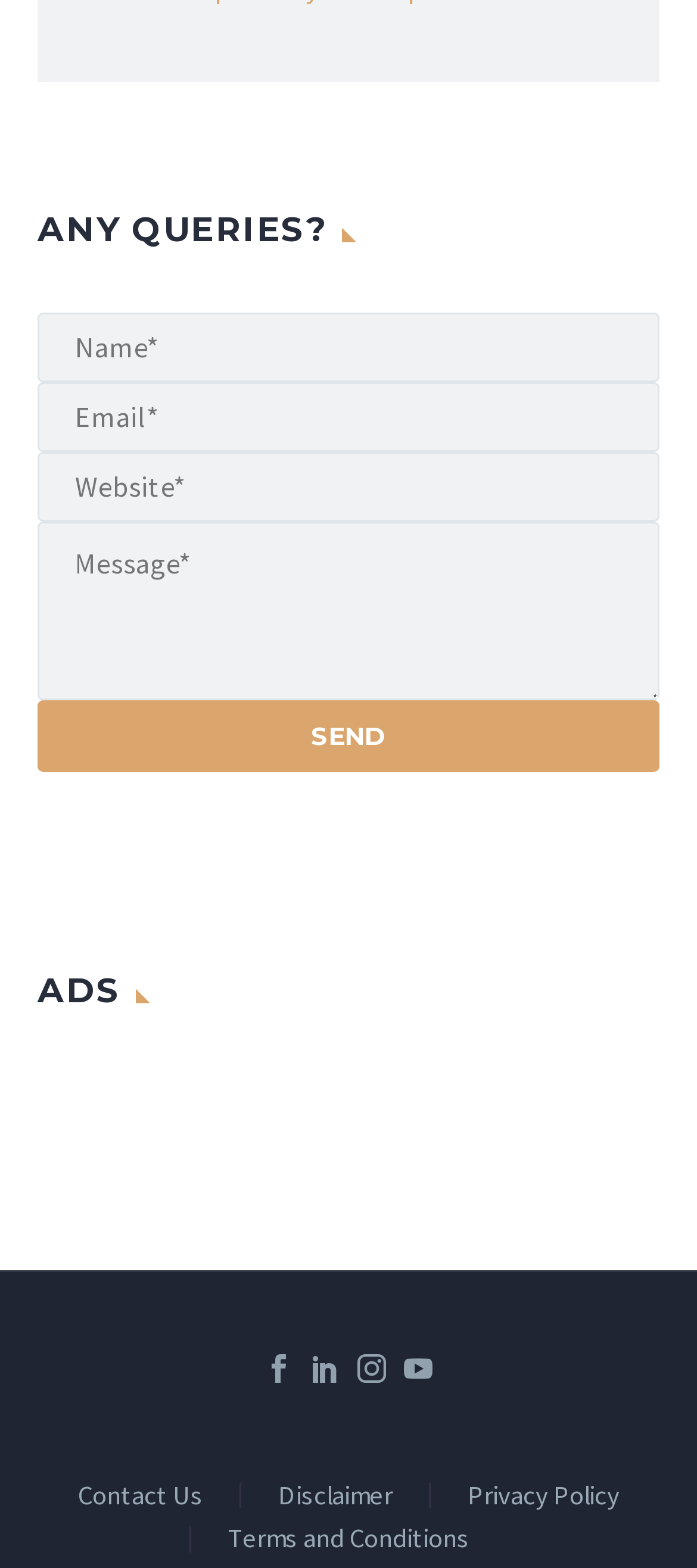Answer this question in one word or a short phrase: How many social media links are present?

4